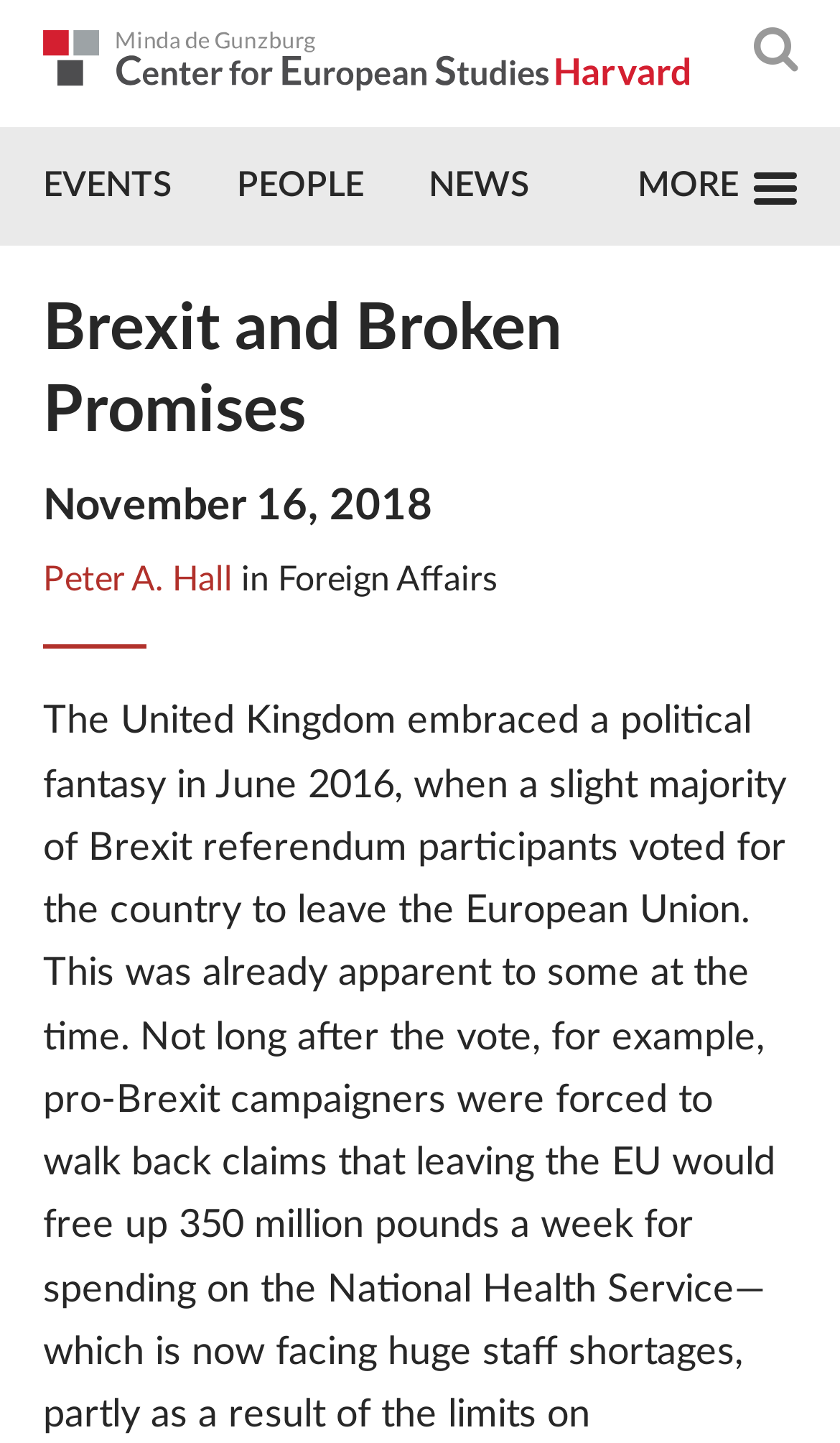Please give a succinct answer using a single word or phrase:
What is the purpose of the horizontal separator?

To separate sections